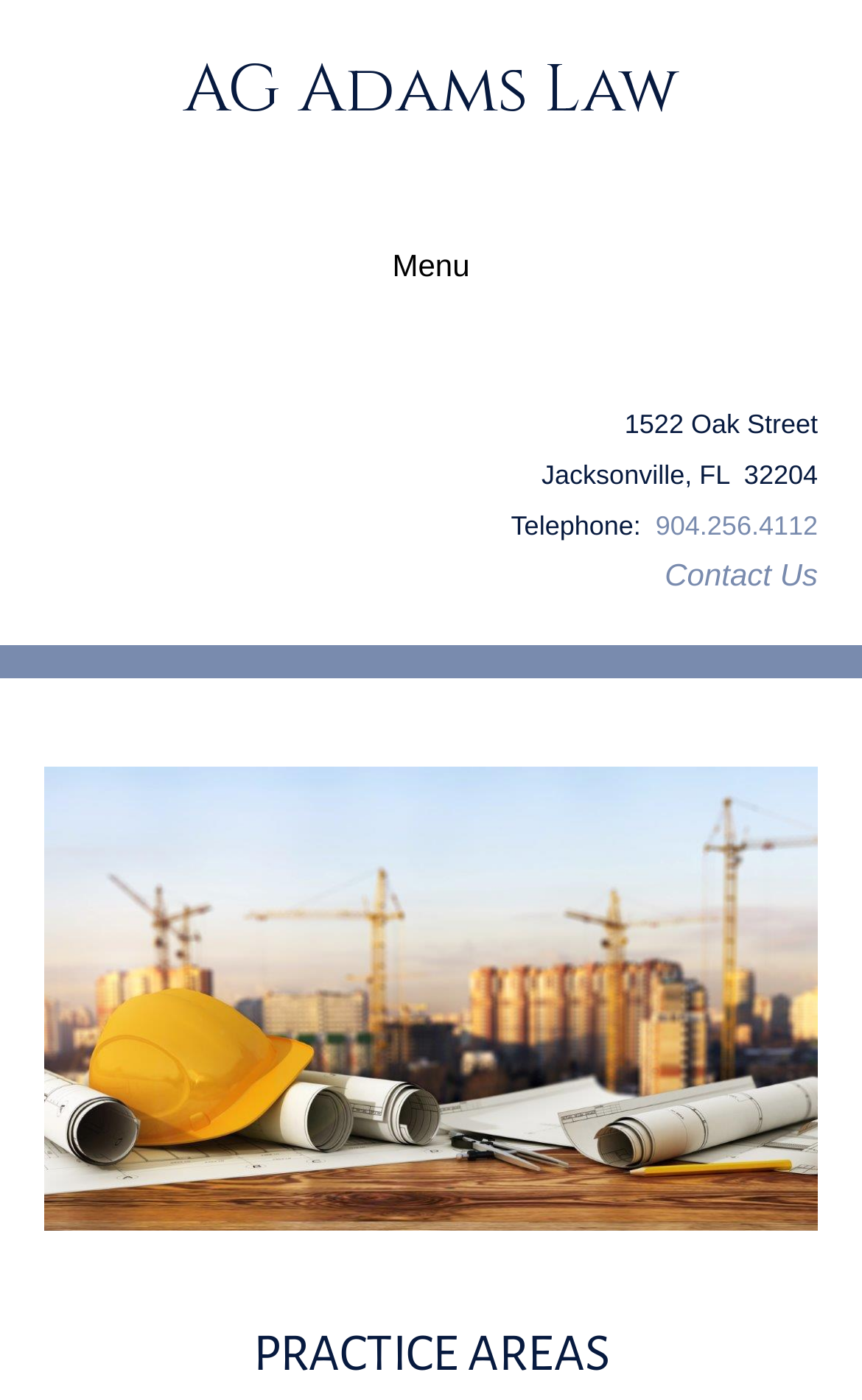Give a detailed account of the webpage's layout and content.

The webpage is for AG Adams Law, a law firm. At the top, there is a heading with the firm's name, "AG Adams Law", which is also a link. Next to it, there is a button labeled "Menu". 

Below the firm's name, there is a section with the firm's address, "1522 Oak Street, Jacksonville, FL 32204", and contact information, including a phone number, "904.256.4112", which is a link, and a "Contact Us" link. 

On the right side of the page, there is a large image, taking up most of the vertical space. 

At the bottom of the page, there is a heading "PRACTICE AREAS" with a link to the same name.